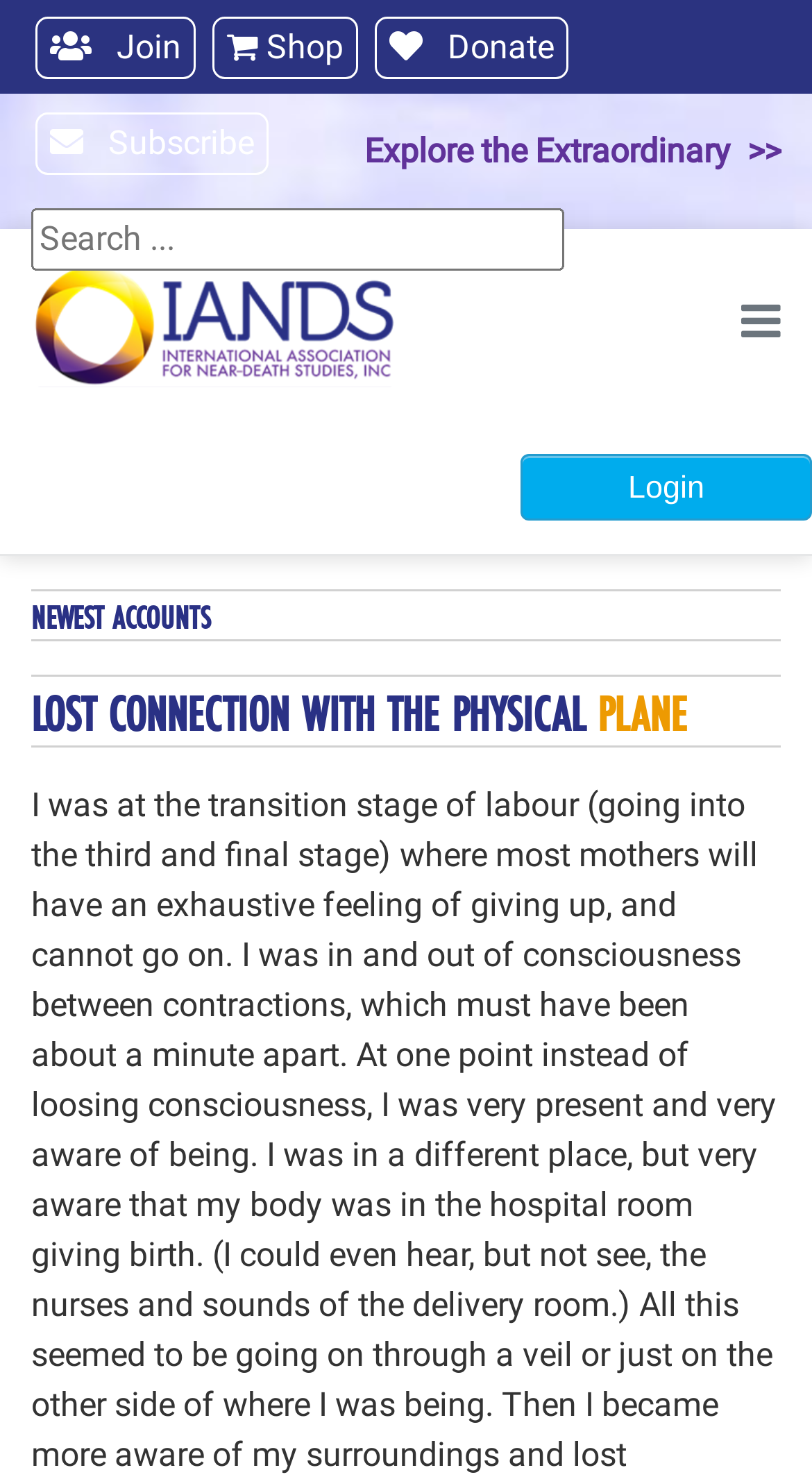Using the information in the image, give a detailed answer to the following question: What is the text of the first heading?

I looked at the headings on the webpage and found the first heading, which is 'NEWEST ACCOUNTS'.